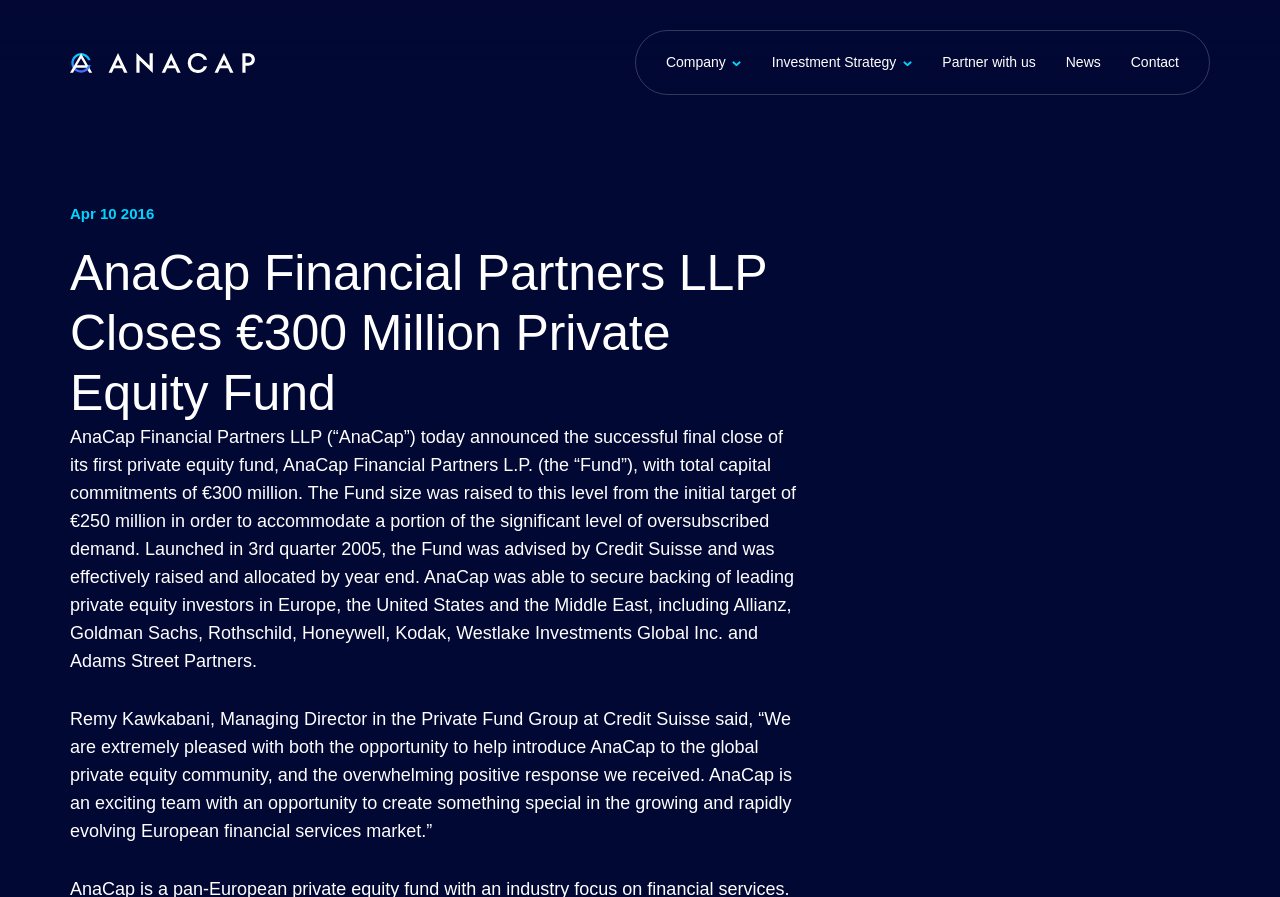Using the provided description: "Investment Strategy", find the bounding box coordinates of the corresponding UI element. The output should be four float numbers between 0 and 1, in the format [left, top, right, bottom].

[0.016, 0.226, 0.188, 0.258]